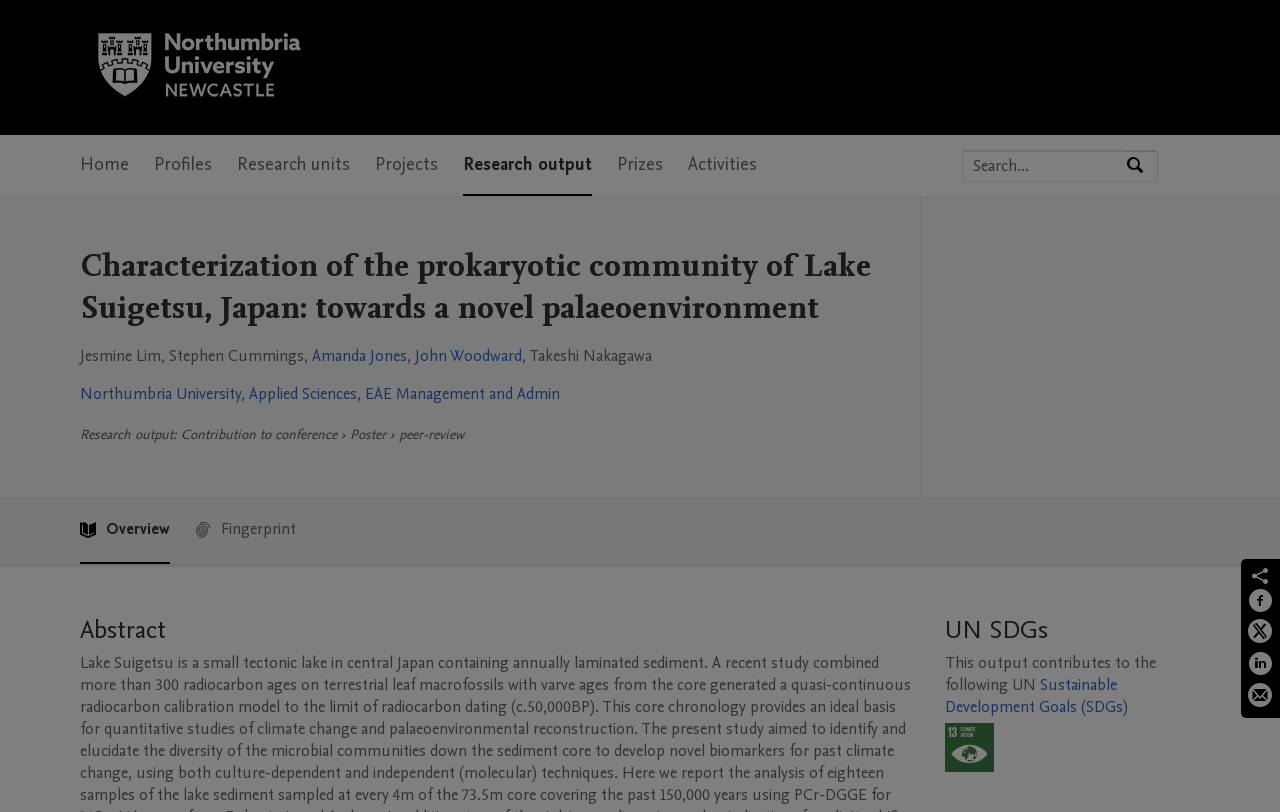What is the affiliation of the researcher Jesmine Lim? Using the information from the screenshot, answer with a single word or phrase.

Northumbria University